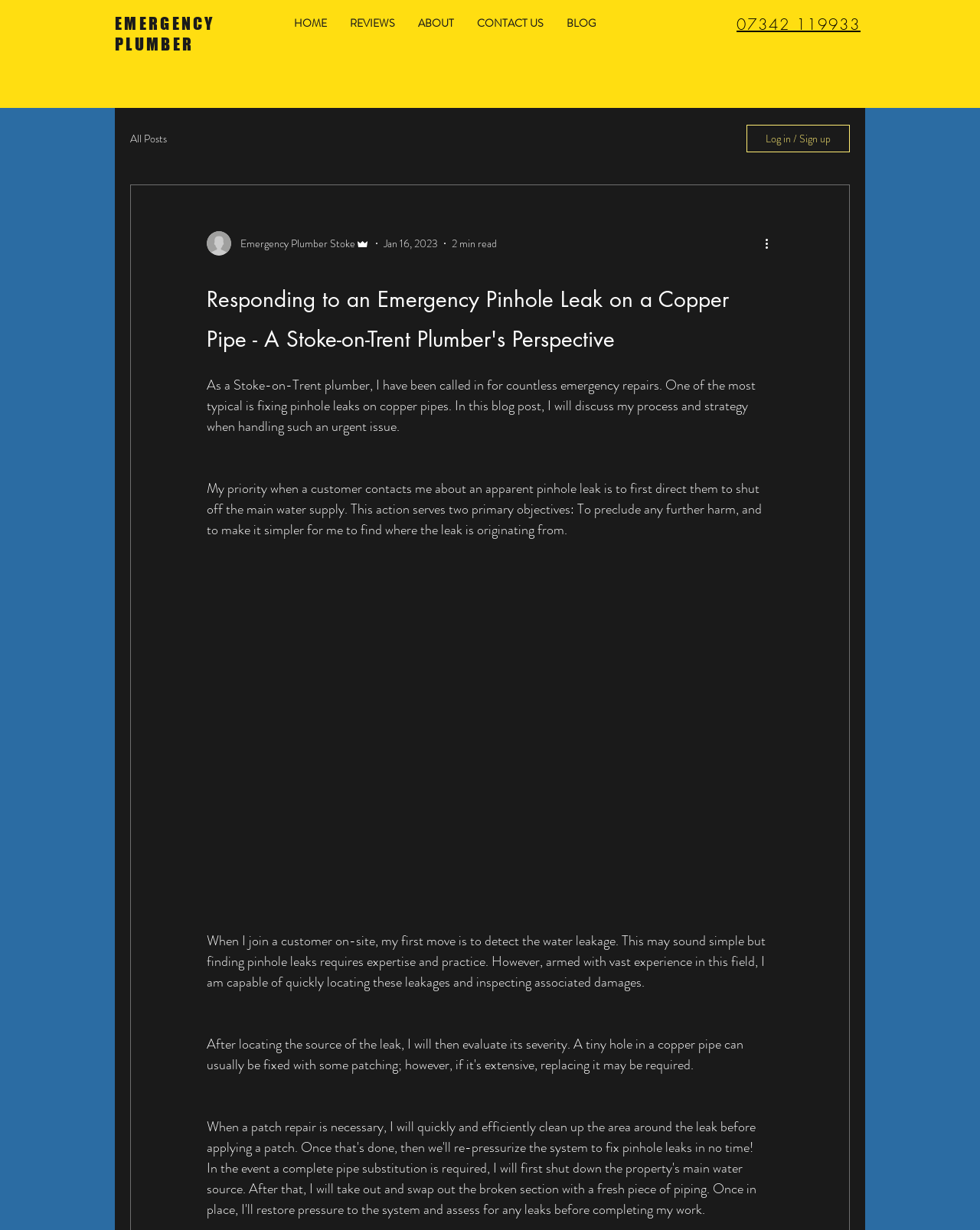Please identify the bounding box coordinates of the area I need to click to accomplish the following instruction: "Click the 'All Posts' link".

[0.133, 0.106, 0.17, 0.119]